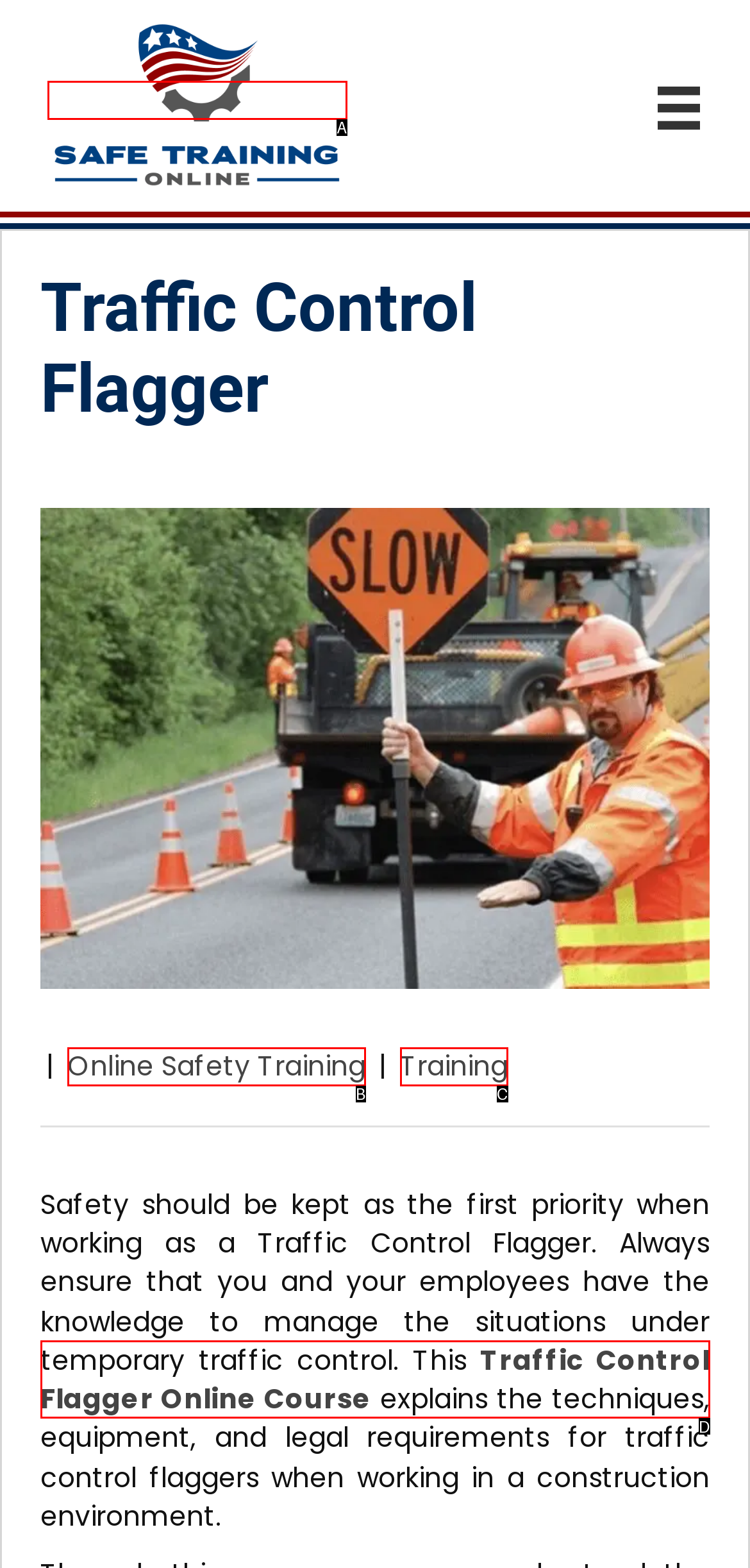Based on the description: Traffic Control Flagger Online Course, identify the matching HTML element. Reply with the letter of the correct option directly.

D